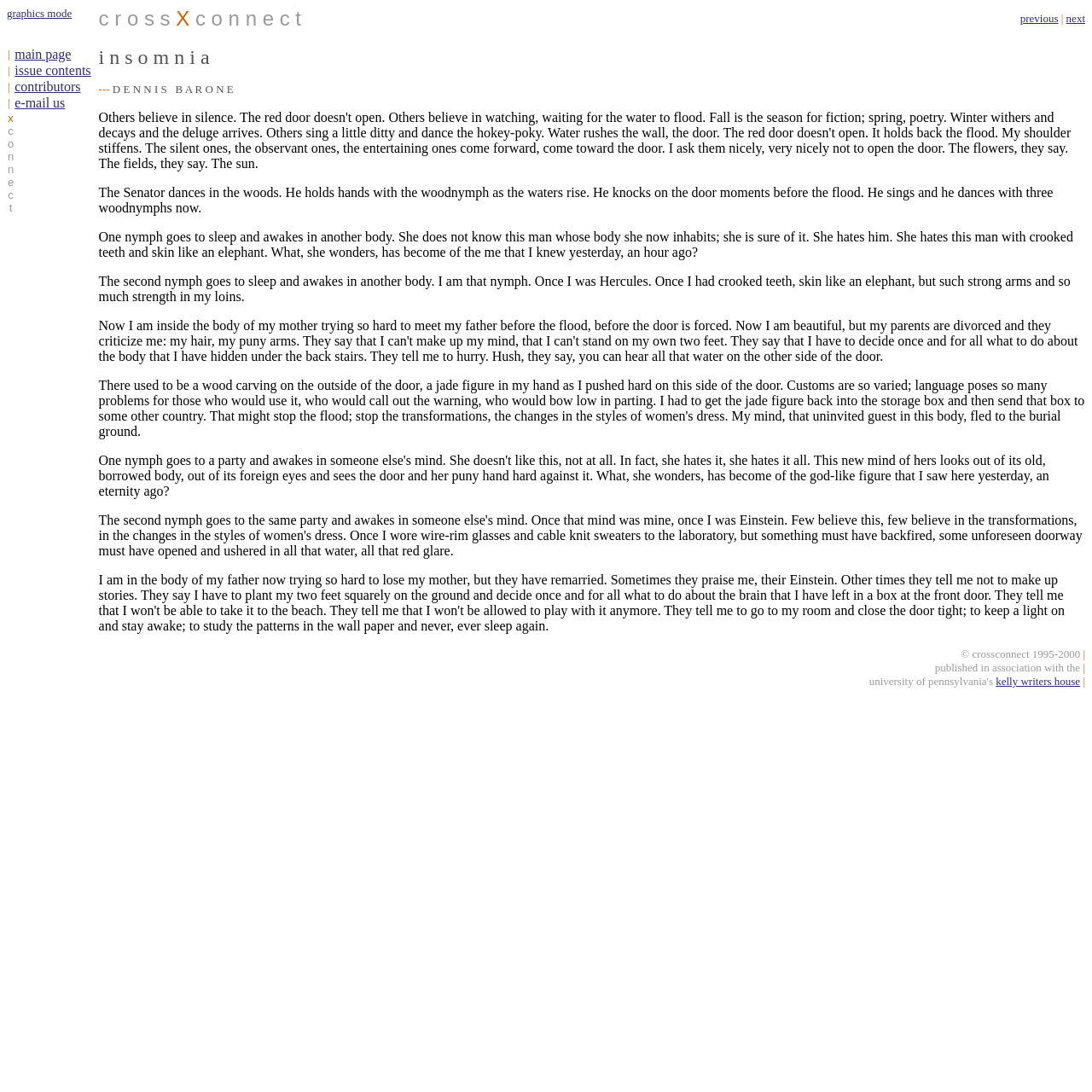Show me the bounding box coordinates of the clickable region to achieve the task as per the instruction: "view issue contents".

[0.013, 0.058, 0.083, 0.071]